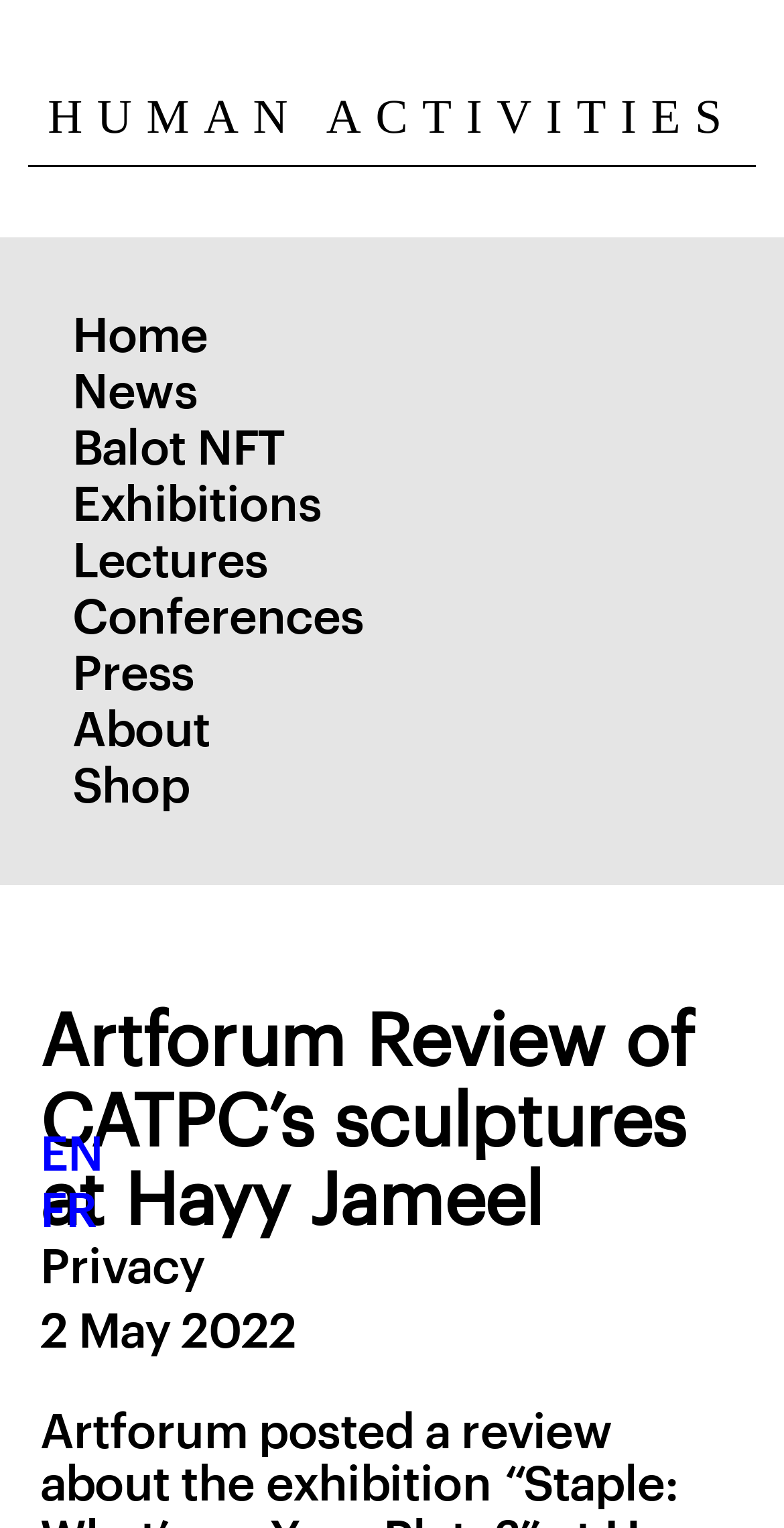Please provide a detailed answer to the question below by examining the image:
What is the purpose of the link 'Privacy'?

I found a link that says 'Privacy' at the bottom of the webpage, which suggests that it is used to access information about the website's privacy policy.